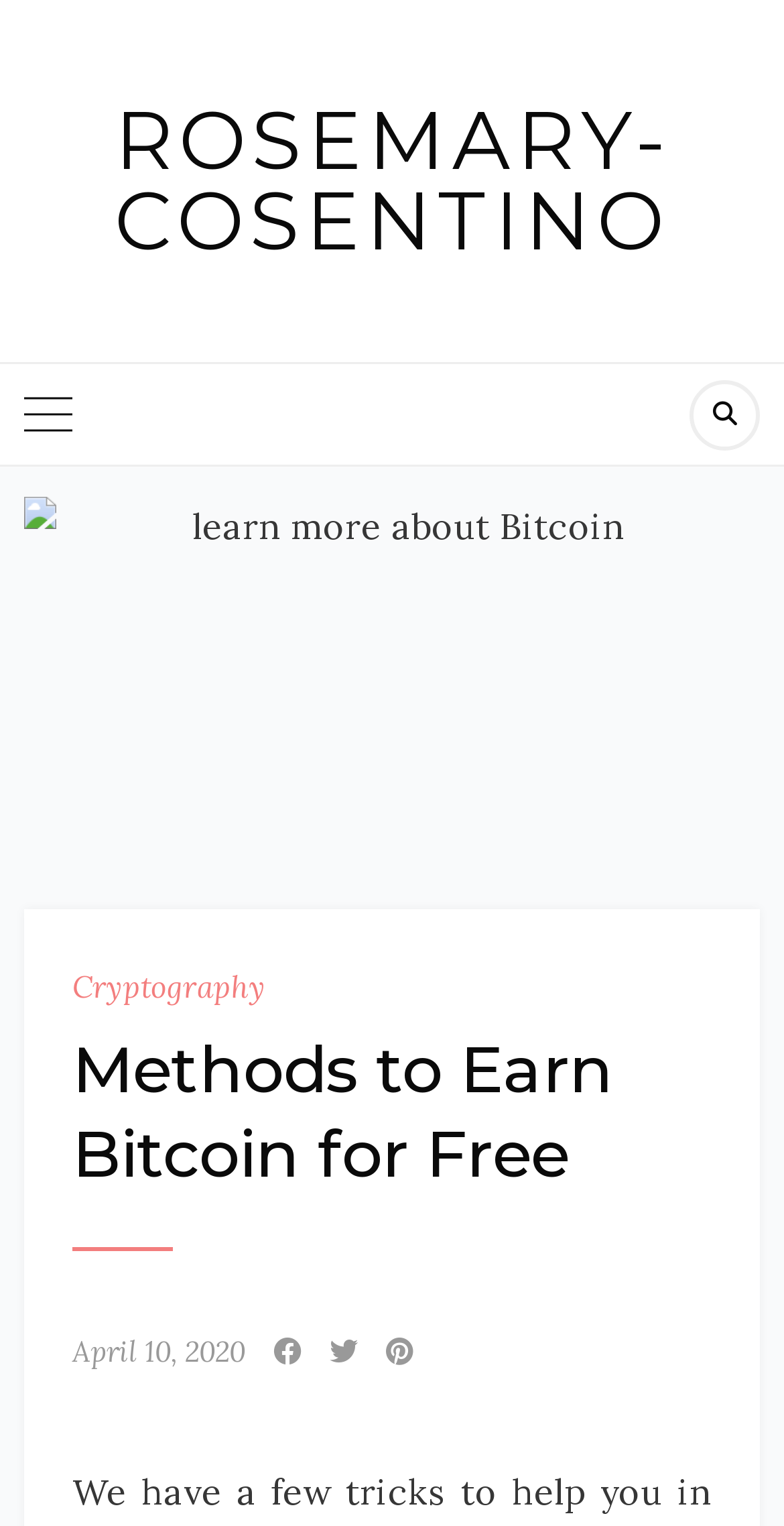Please provide a detailed answer to the question below by examining the image:
How many social media links are present on the webpage?

There are four links with icons '', '', '', and '', which are commonly used to represent social media platforms, suggesting that there are four social media links present on the webpage.